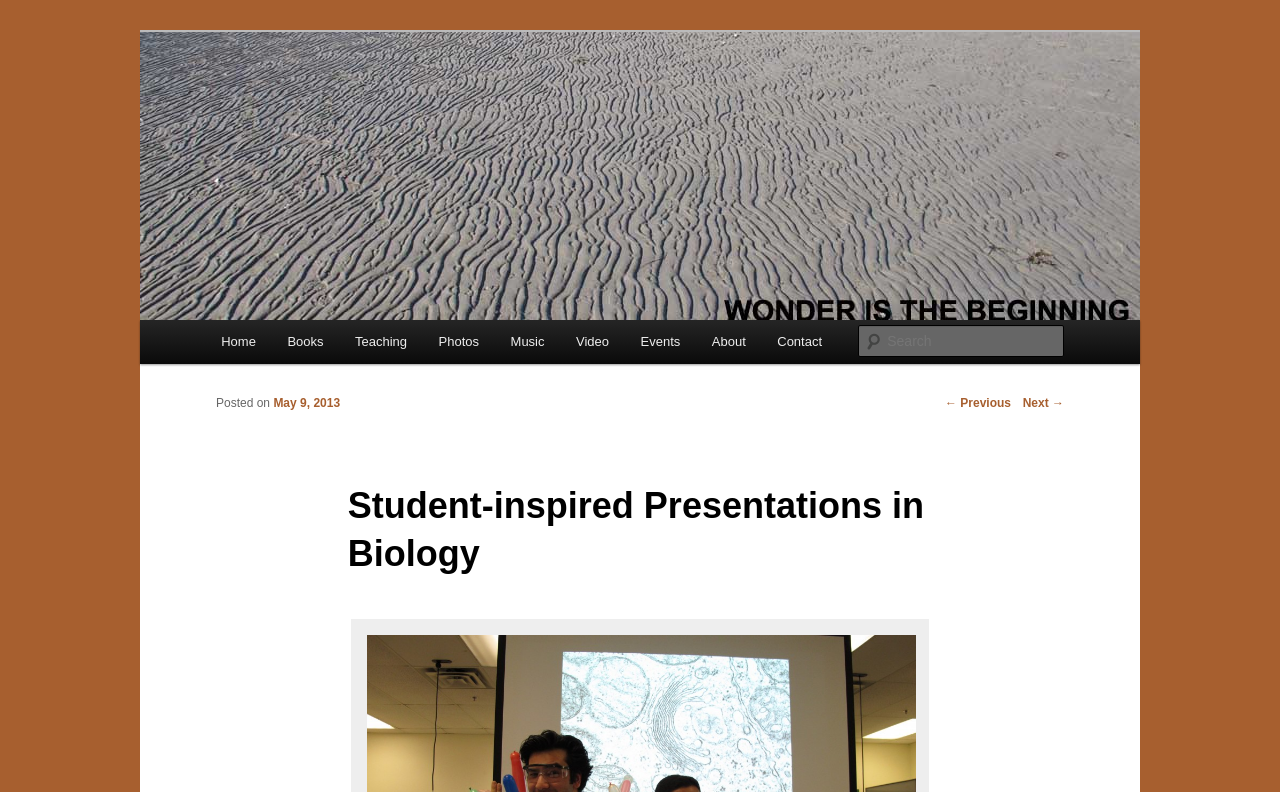Give a comprehensive overview of the webpage, including key elements.

This webpage is about Lee Beavington, an author, biologist, and educator. At the top left, there is a heading with the author's name, "Lee Beavington", which is also a link. Below it, there is a smaller heading that describes the author's profession. 

On the top right, there is a search bar with a "Search" button and a text box where users can input their search queries. 

The main menu is located on the left side of the page, with links to different sections such as "Home", "Books", "Teaching", "Photos", "Music", "Video", "Events", "About", and "Contact". 

The main content of the page is a presentation about "Student-inspired Presentations in Biology". The title of the presentation is a heading, and below it, there is a date "May 9, 2013" which is also a link. 

At the bottom of the page, there are navigation links to previous and next posts.